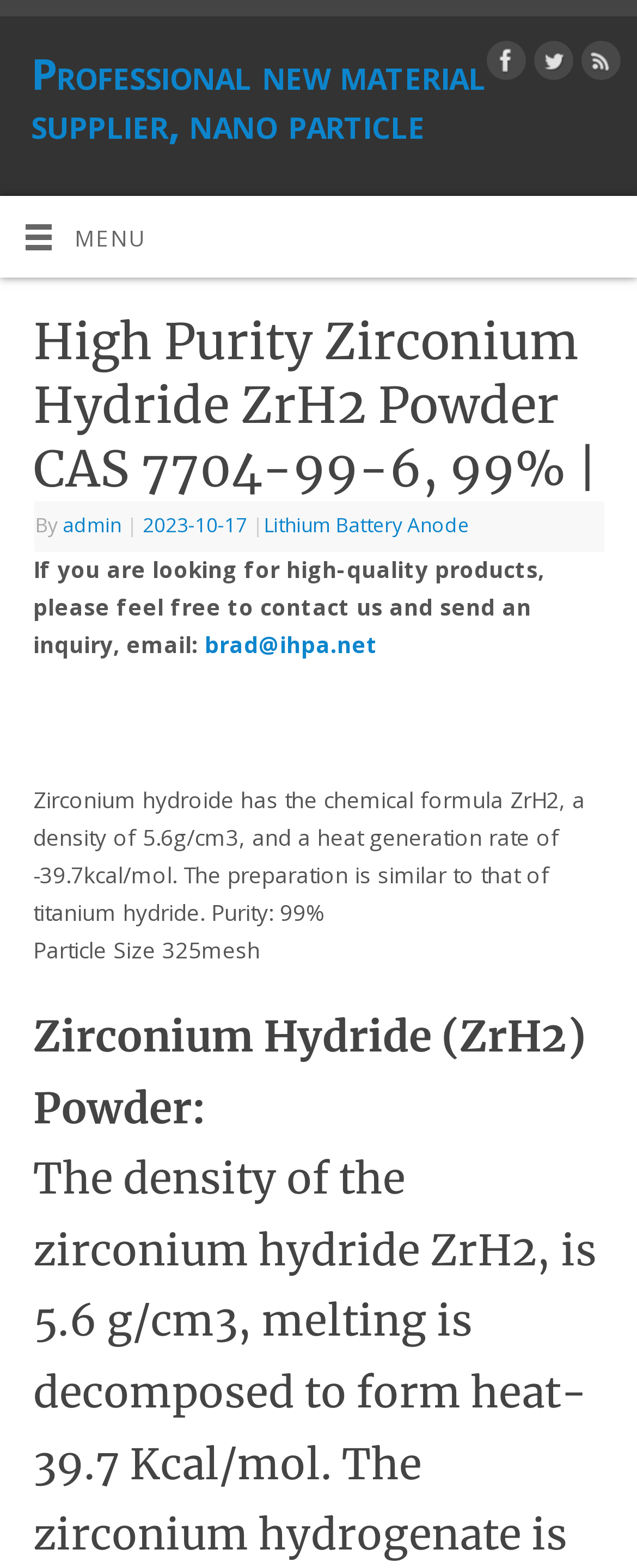Using the provided element description, identify the bounding box coordinates as (top-left x, top-left y, bottom-right x, bottom-right y). Ensure all values are between 0 and 1. Description: title="Facebook"

[0.751, 0.026, 0.826, 0.058]